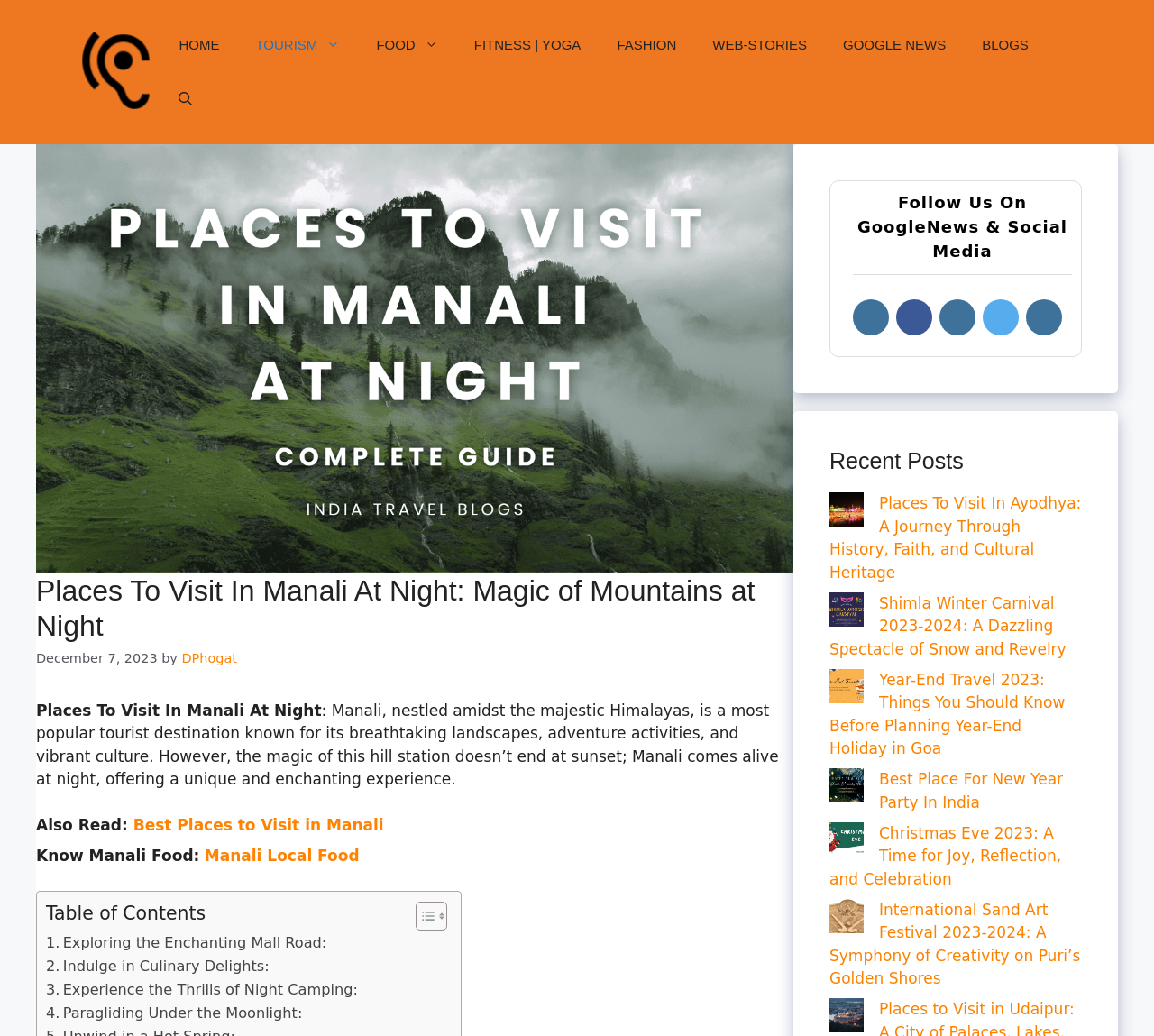Based on the image, provide a detailed response to the question:
What is the date of publication of the article?

The date of publication is mentioned below the title of the article, 'Places To Visit In Manali At Night: Magic of Mountains at Night'.